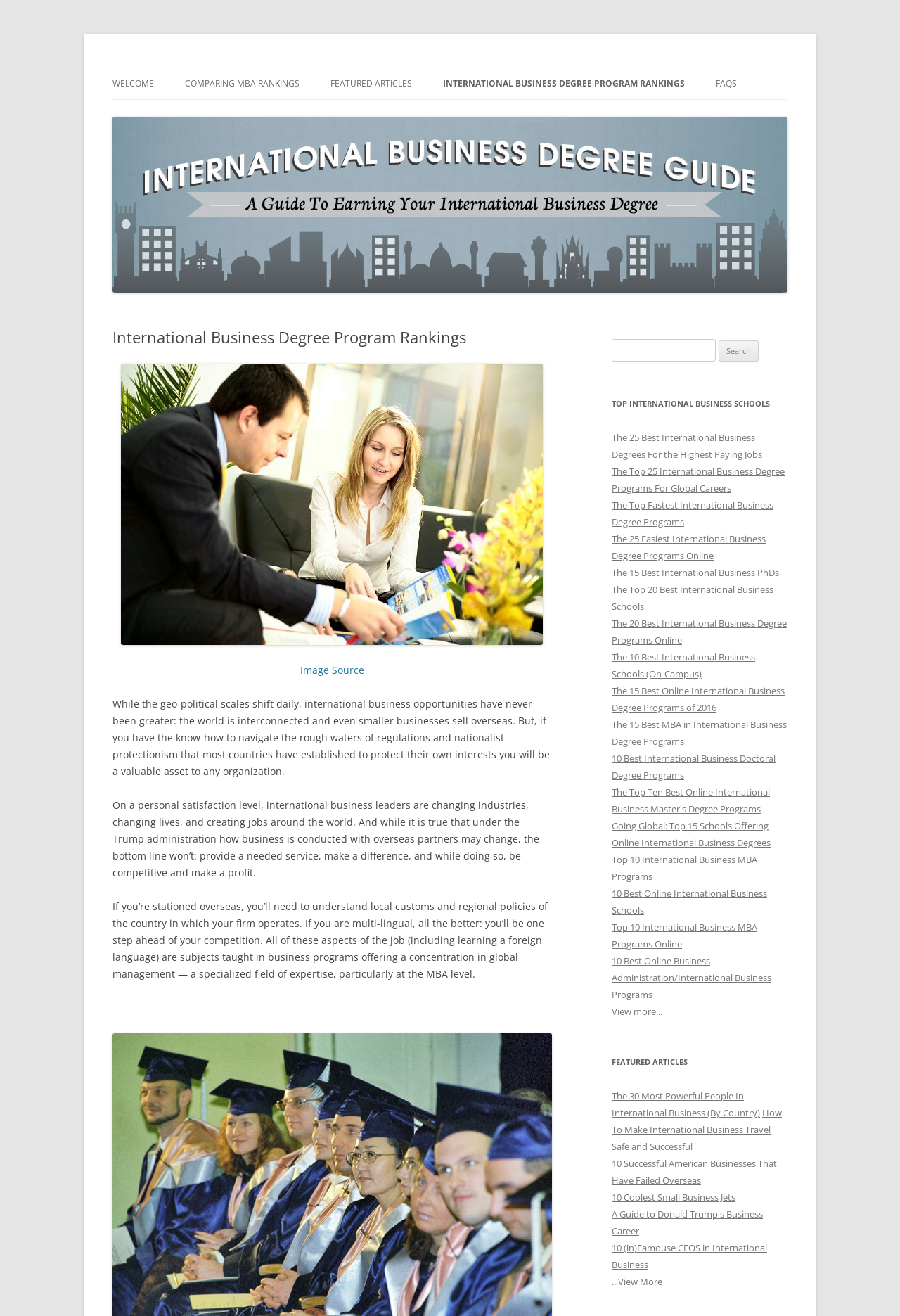Find the bounding box coordinates of the area that needs to be clicked in order to achieve the following instruction: "Search for international business degree programs". The coordinates should be specified as four float numbers between 0 and 1, i.e., [left, top, right, bottom].

[0.68, 0.258, 0.795, 0.275]